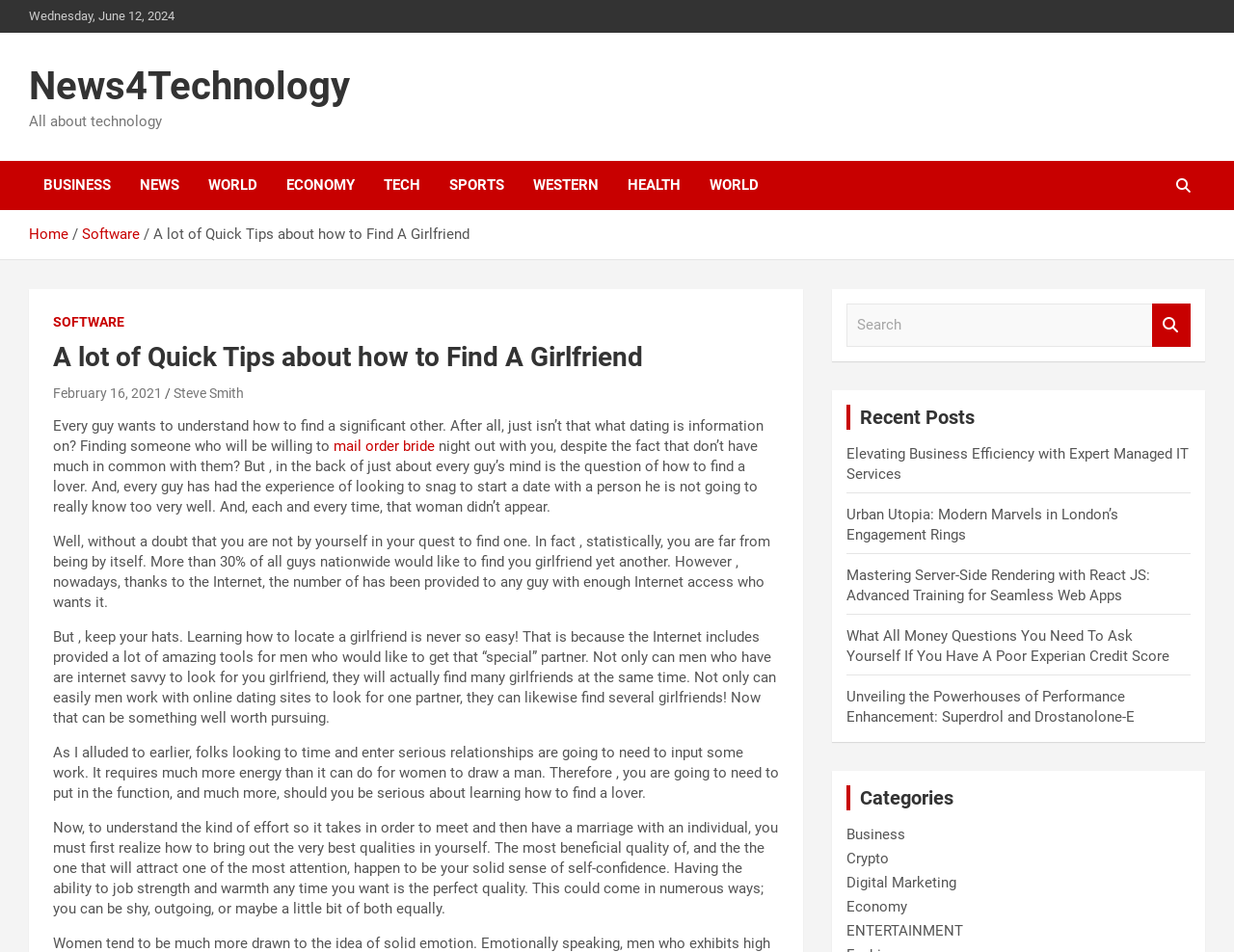Could you highlight the region that needs to be clicked to execute the instruction: "Click on the English assignment help link"?

None